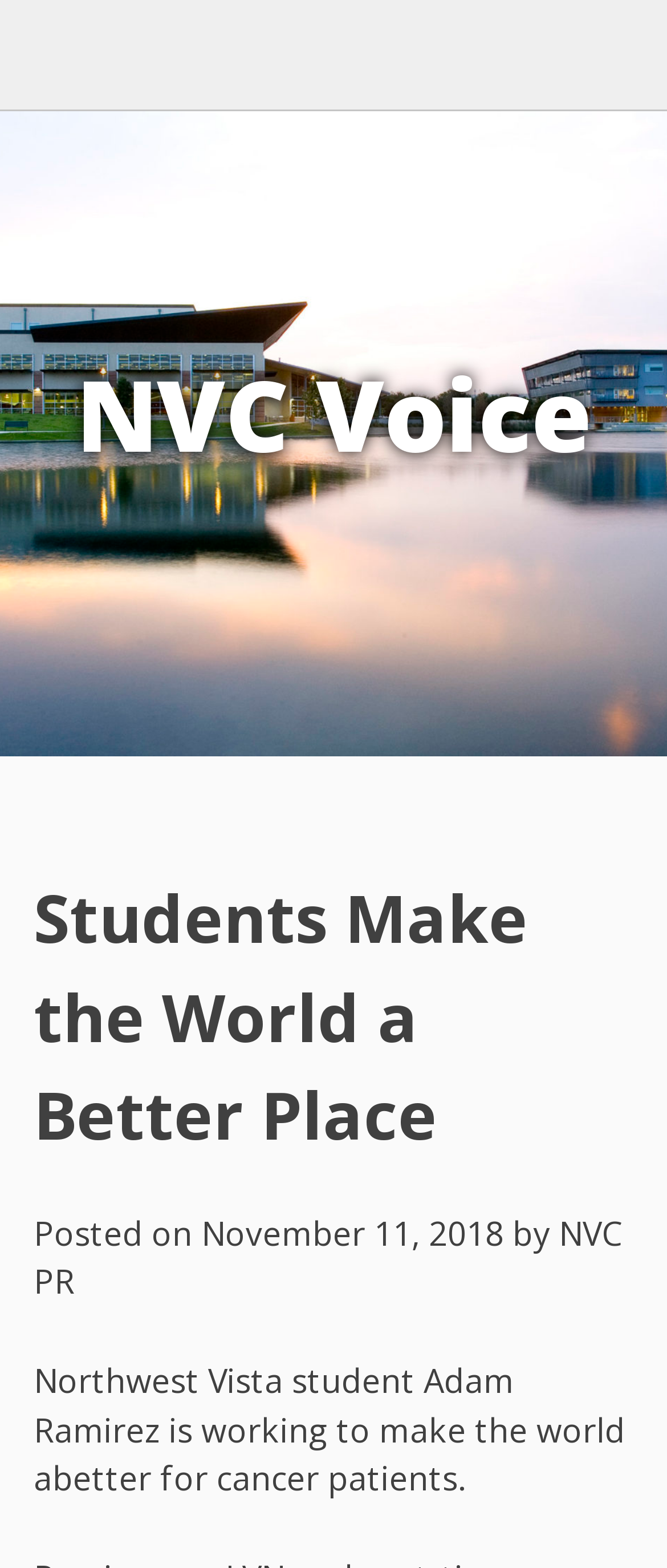What is the role of Adam Ramirez?
Look at the screenshot and respond with a single word or phrase.

LVN